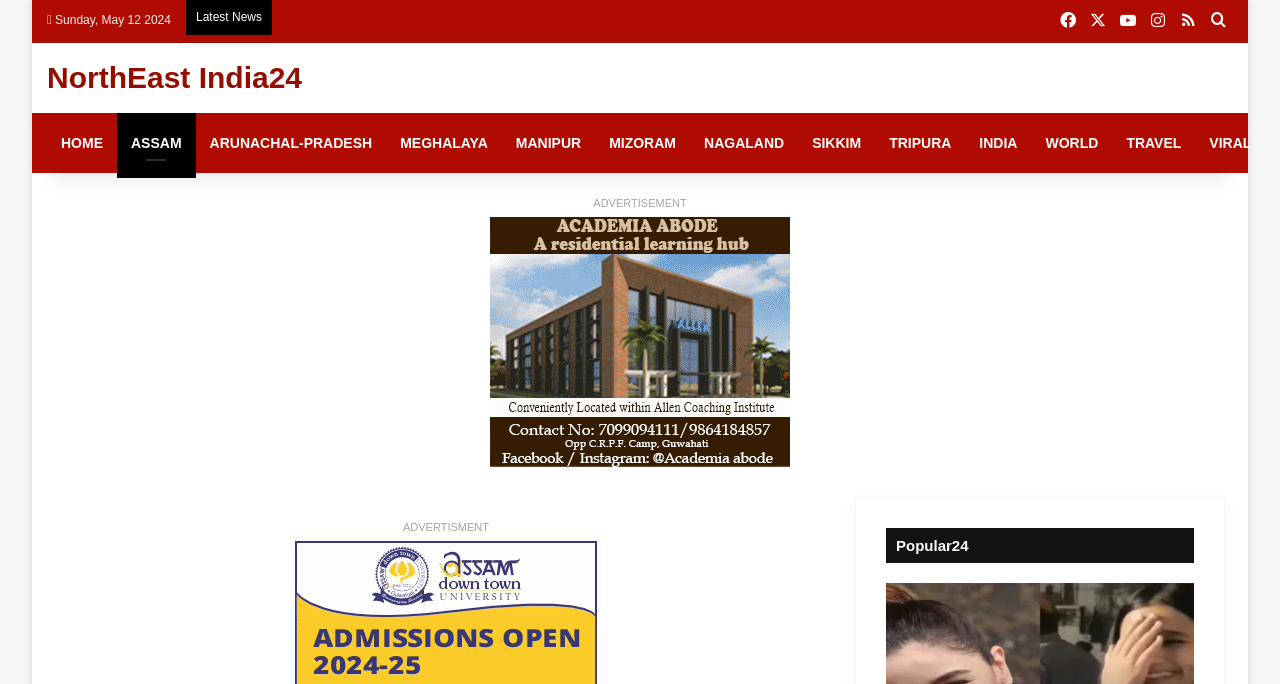Provide your answer in one word or a succinct phrase for the question: 
How many social media links are available?

4